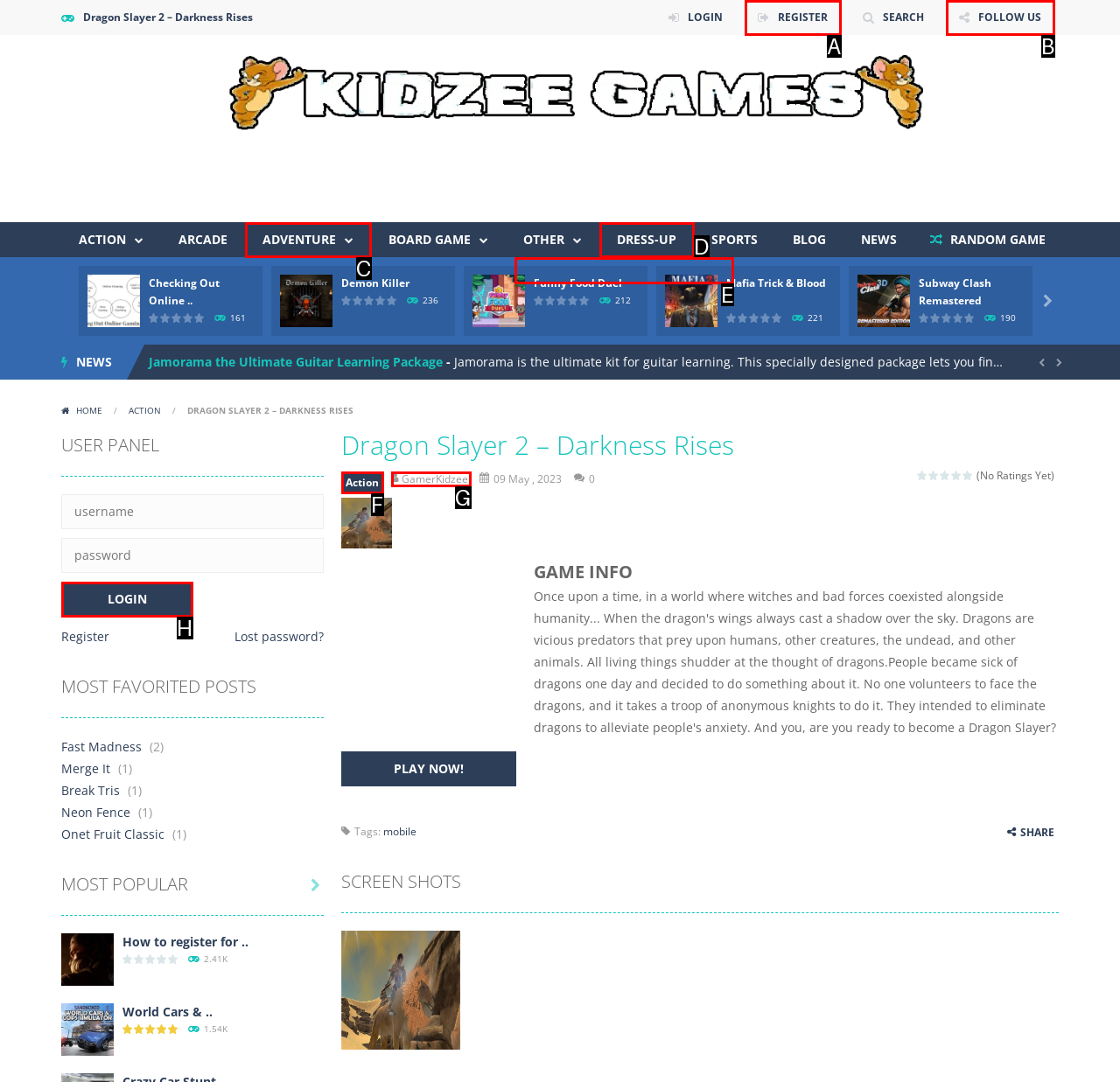Select the HTML element that corresponds to the description: Best Pub Crawl
Reply with the letter of the correct option from the given choices.

None